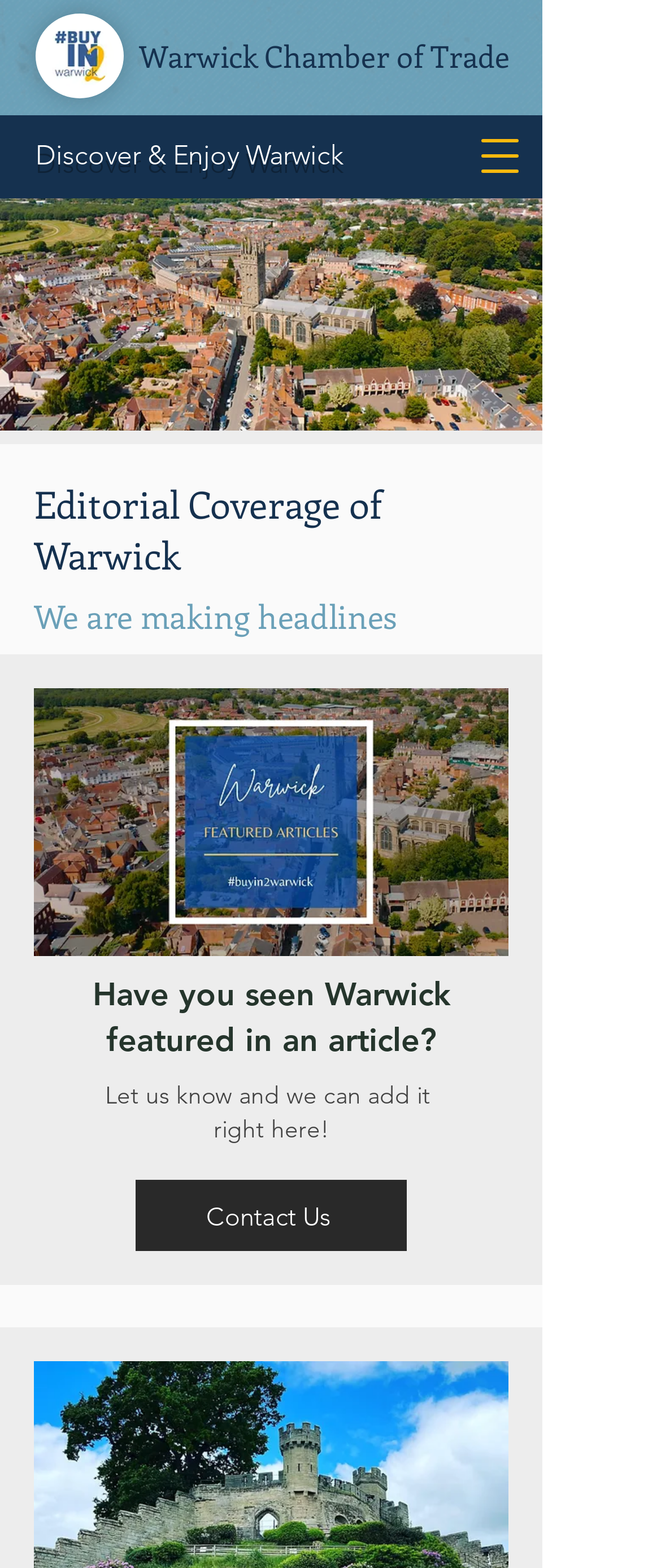Can you find and provide the title of the webpage?

Editorial Coverage of Warwick